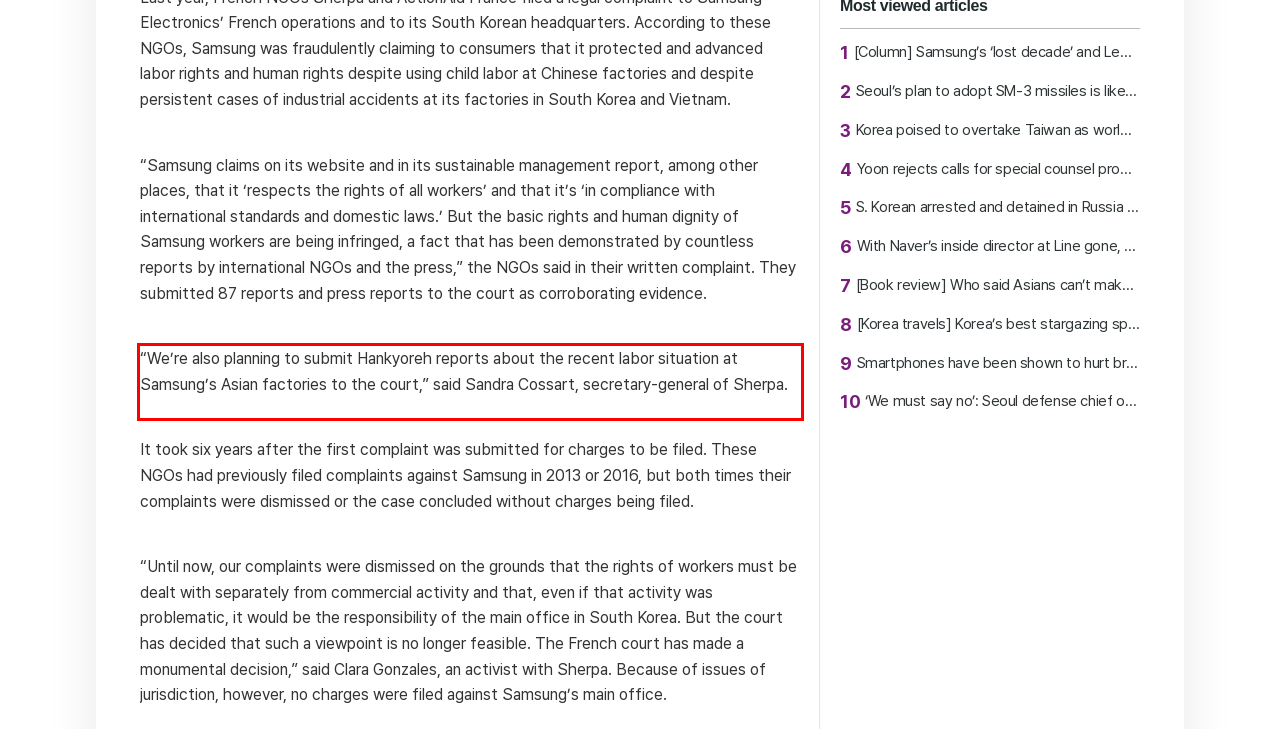You are provided with a webpage screenshot that includes a red rectangle bounding box. Extract the text content from within the bounding box using OCR.

“We’re also planning to submit Hankyoreh reports about the recent labor situation at Samsung’s Asian factories to the court,” said Sandra Cossart, secretary-general of Sherpa.